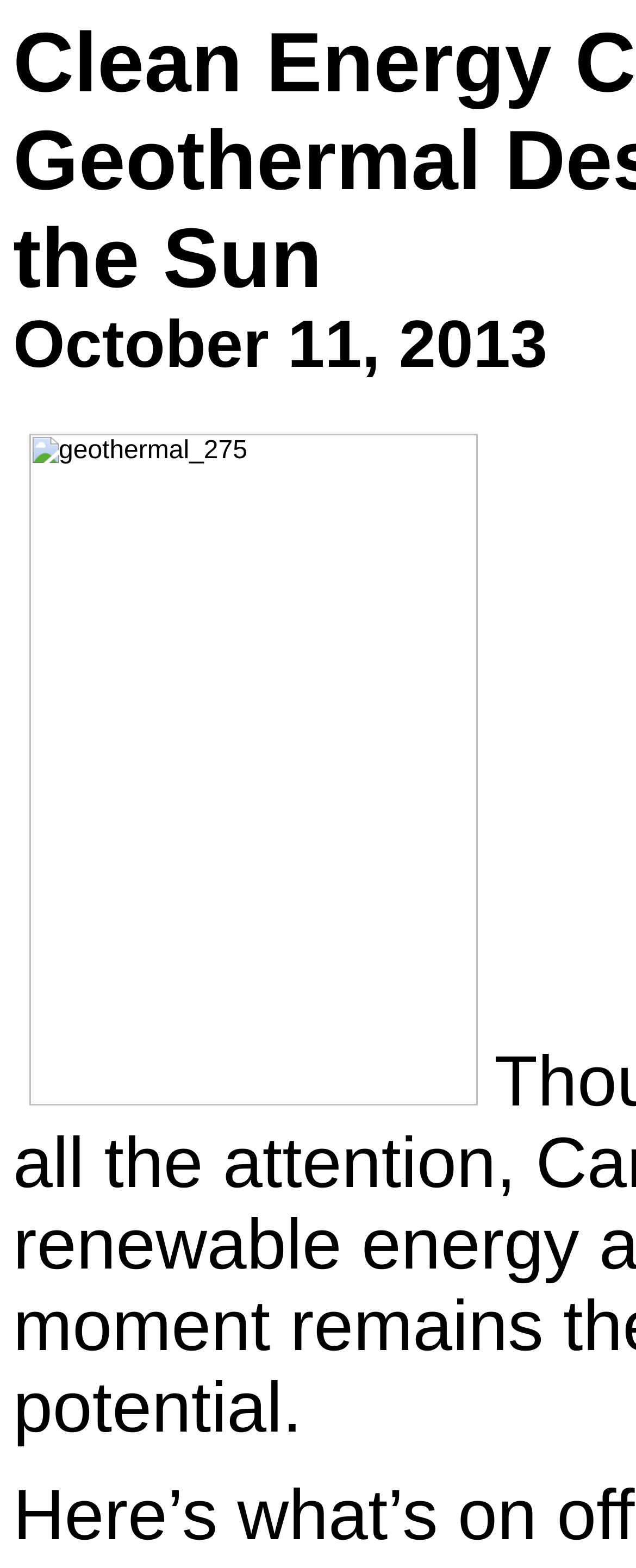Please locate and retrieve the main header text of the webpage.

Clean Energy Canada | Why Geothermal Deserves Its Moment in the Sun
October 11, 2013